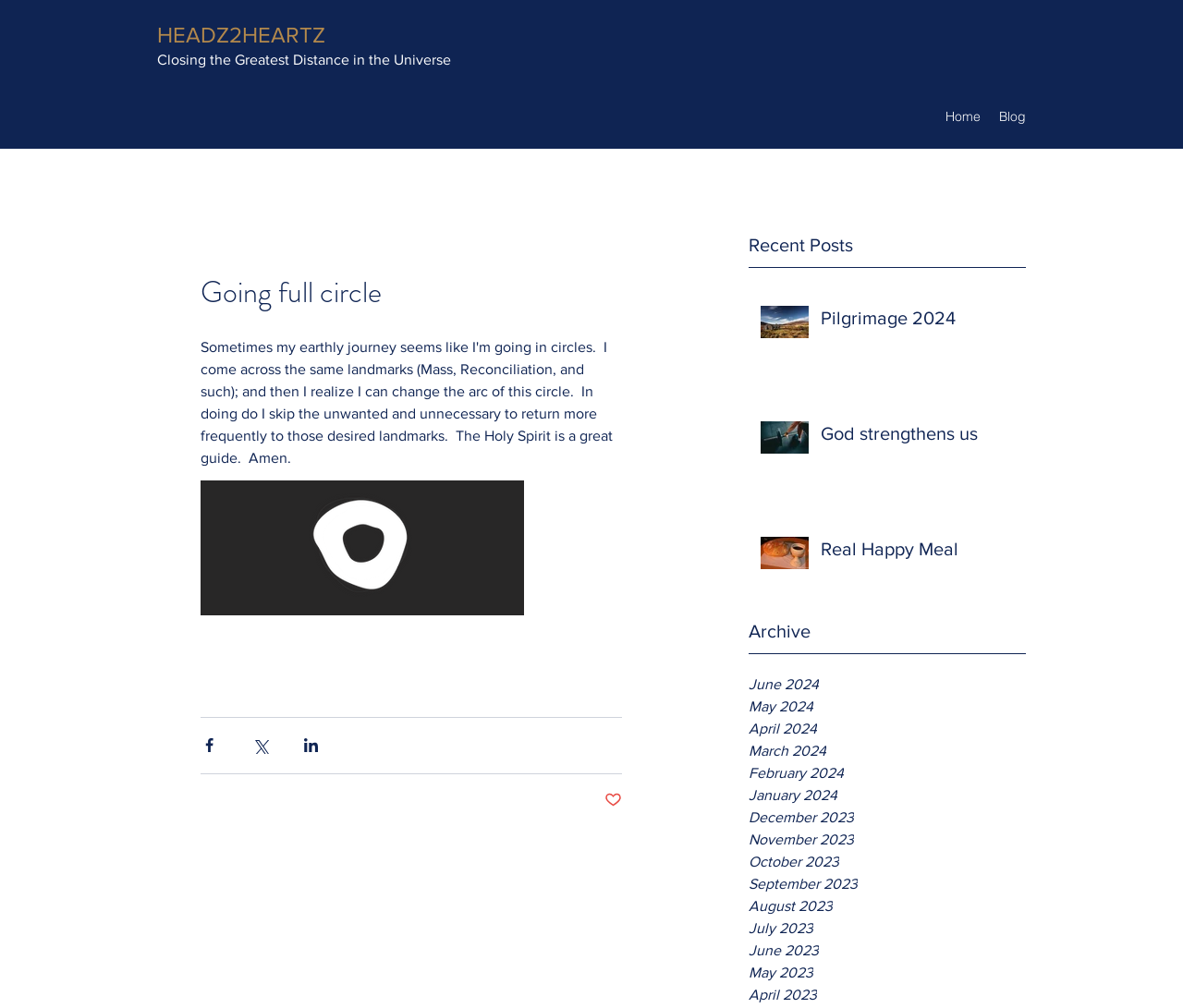Refer to the image and provide an in-depth answer to the question:
What is the category of the posts listed?

The category of the posts listed can be inferred from the navigation menu 'Site' which has links to 'Home' and 'Blog', and the 'Recent Posts' section which lists several posts with titles and images. This suggests that the posts are related to a blog or personal journal.